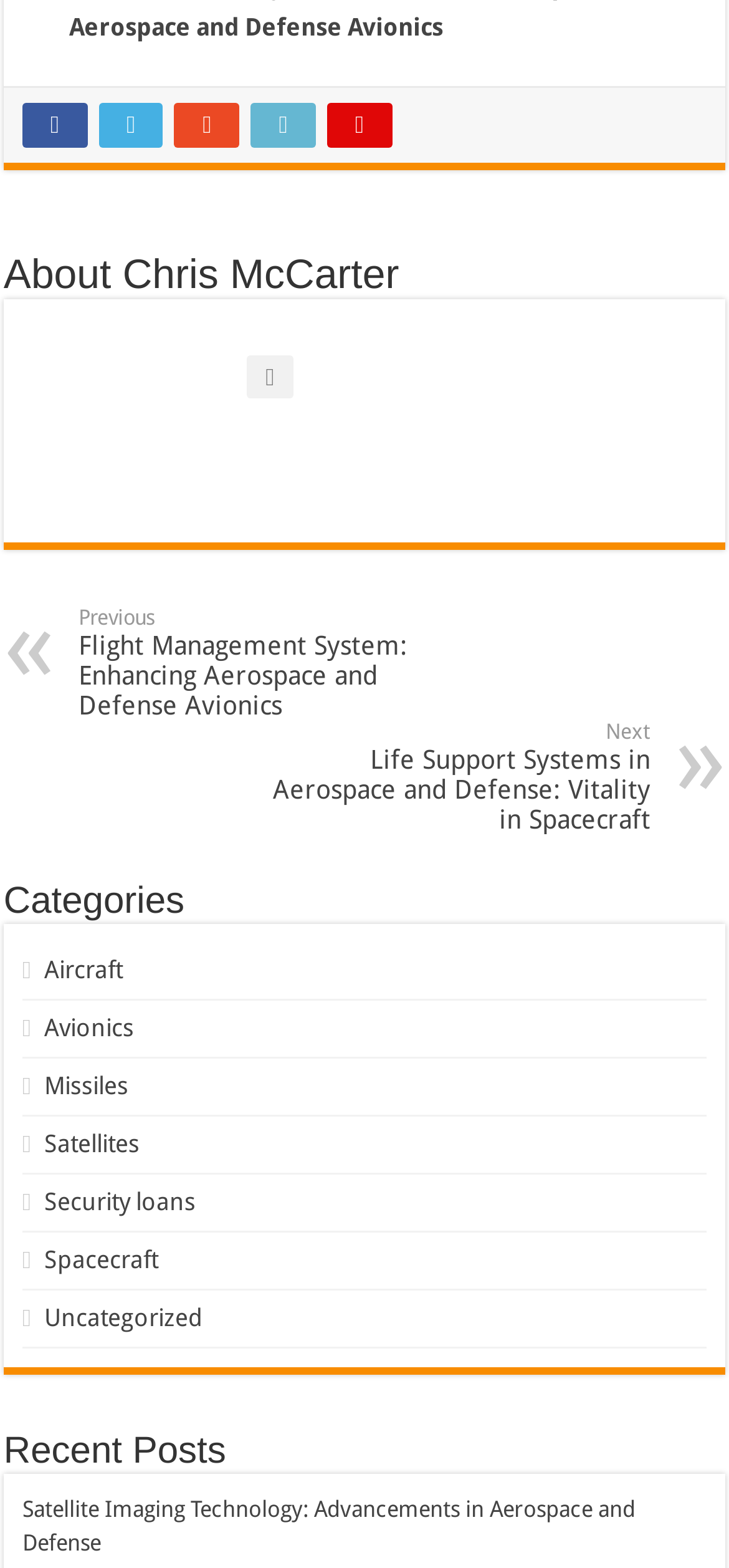Please answer the following question using a single word or phrase: What is the category of the post 'Satellite Imaging Technology: Advancements in Aerospace and Defense'?

Satellites